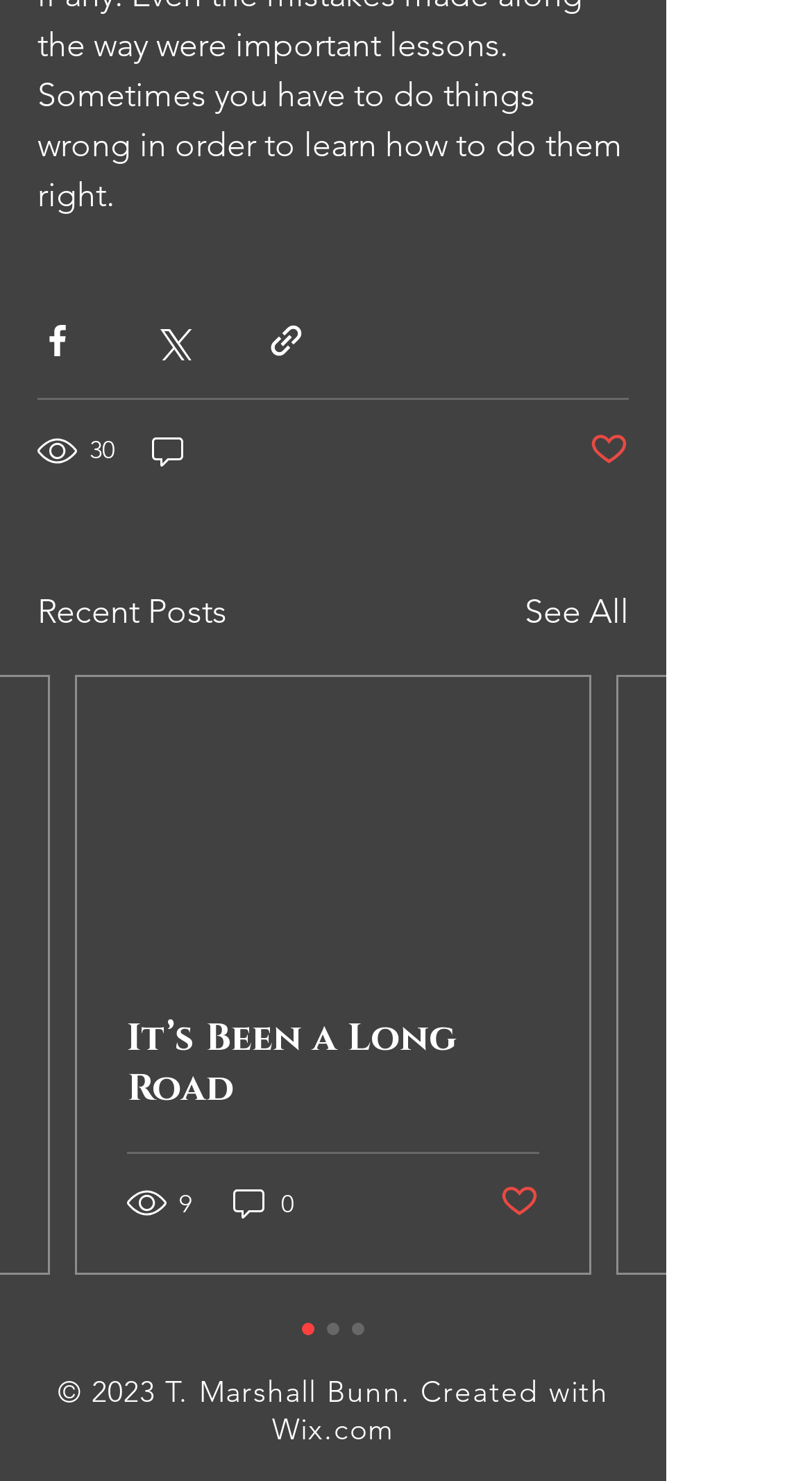Pinpoint the bounding box coordinates of the area that must be clicked to complete this instruction: "Read the article".

[0.095, 0.456, 0.726, 0.859]